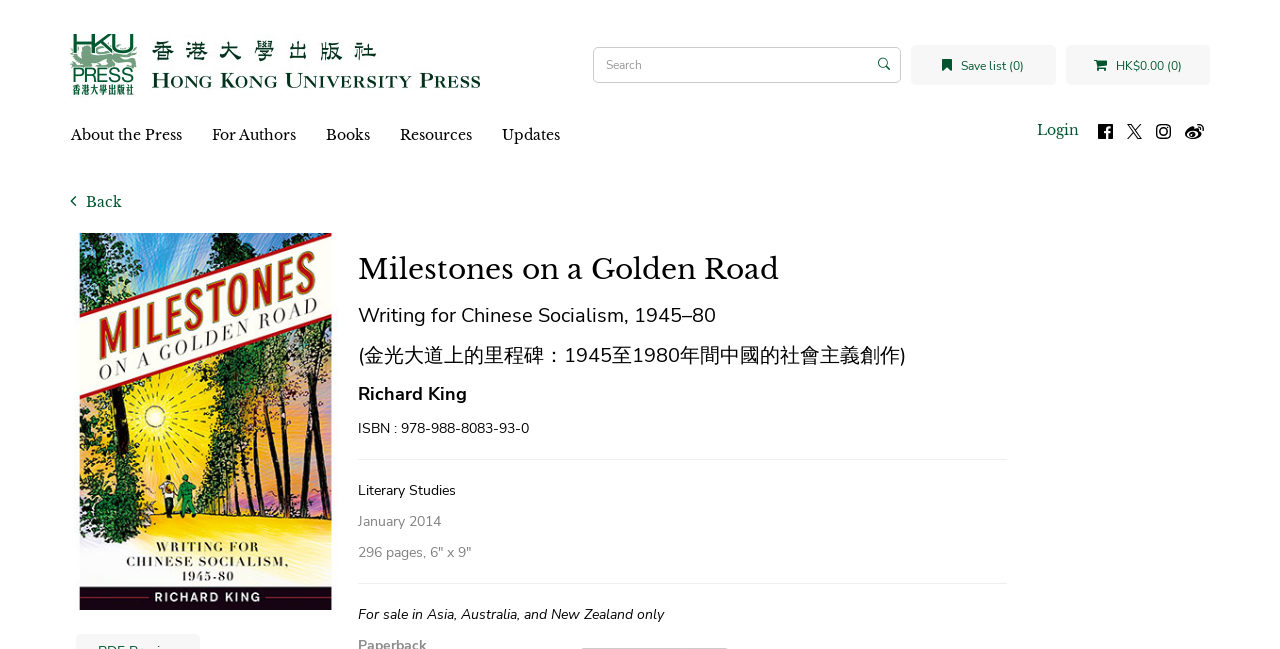Identify the bounding box coordinates for the UI element described as follows: For Authors. Use the format (top-left x, top-left y, bottom-right x, bottom-right y) and ensure all values are floating point numbers between 0 and 1.

[0.166, 0.177, 0.255, 0.239]